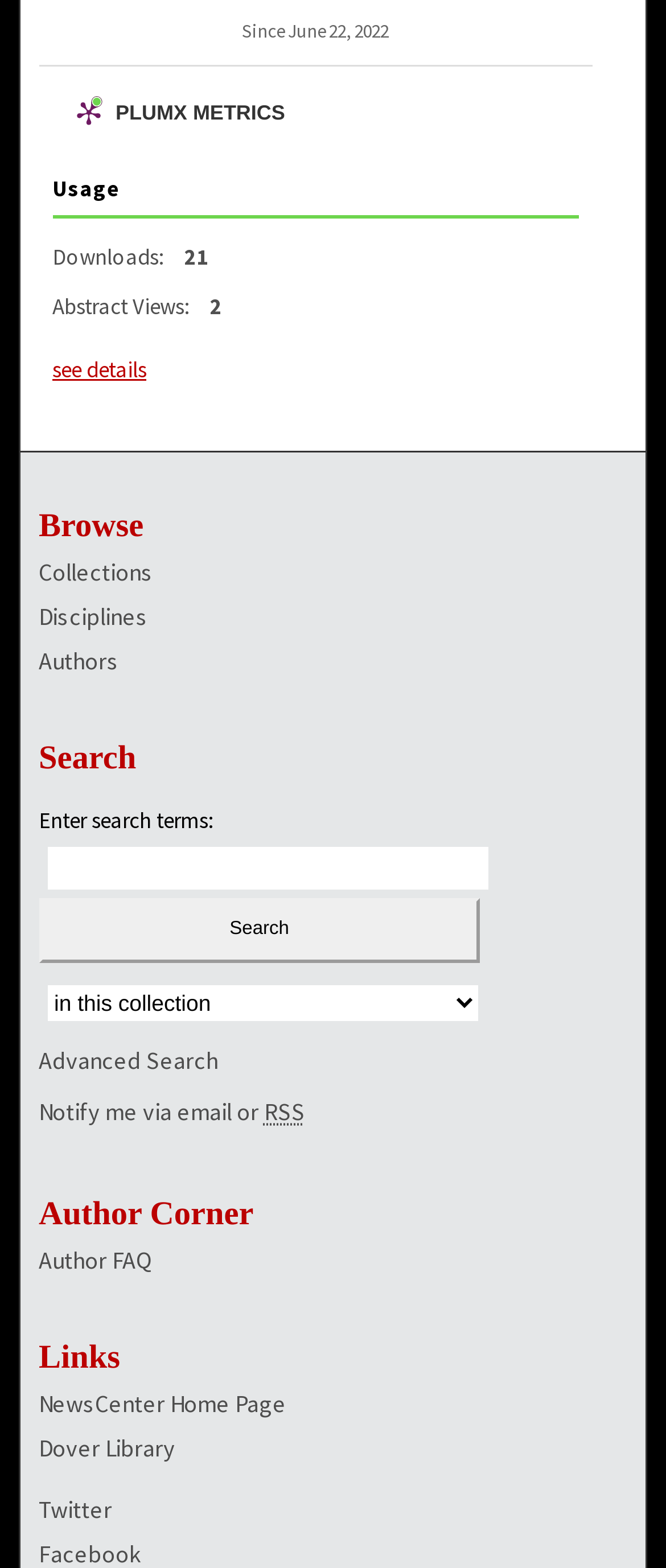Determine the bounding box coordinates of the clickable area required to perform the following instruction: "Browse collections". The coordinates should be represented as four float numbers between 0 and 1: [left, top, right, bottom].

[0.058, 0.331, 0.942, 0.351]